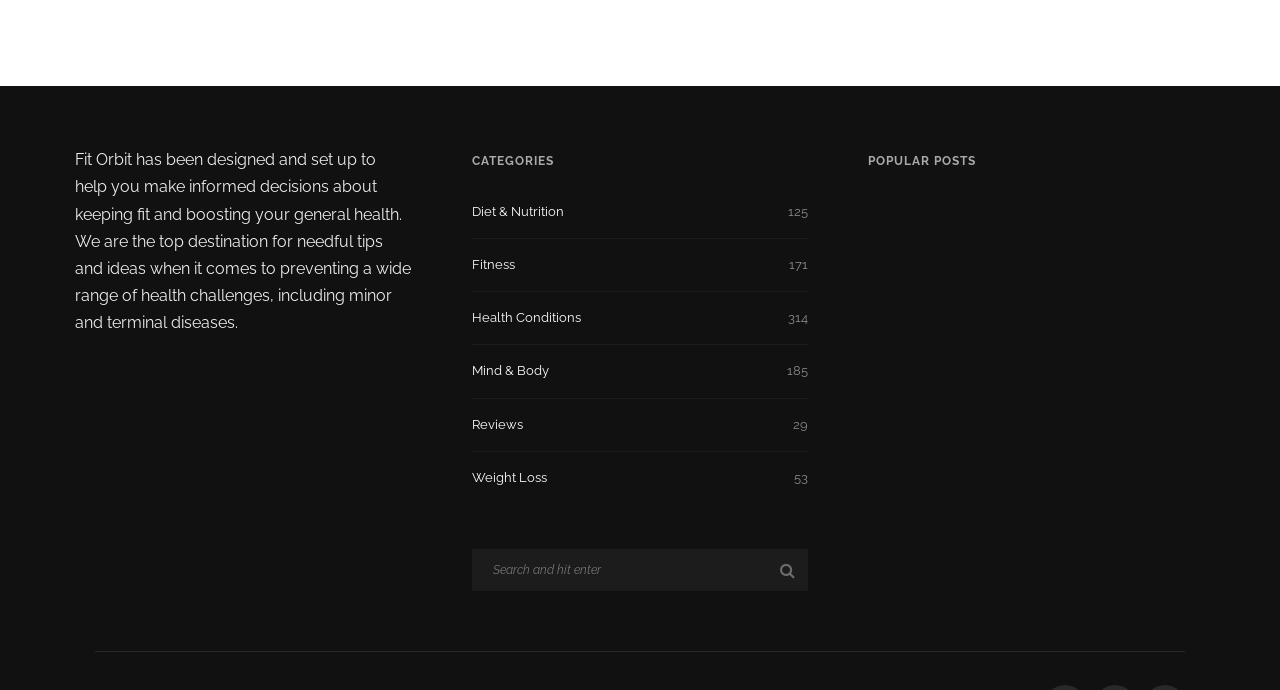Identify the bounding box coordinates for the element you need to click to achieve the following task: "Click the 'Roofing' service link". Provide the bounding box coordinates as four float numbers between 0 and 1, in the form [left, top, right, bottom].

None